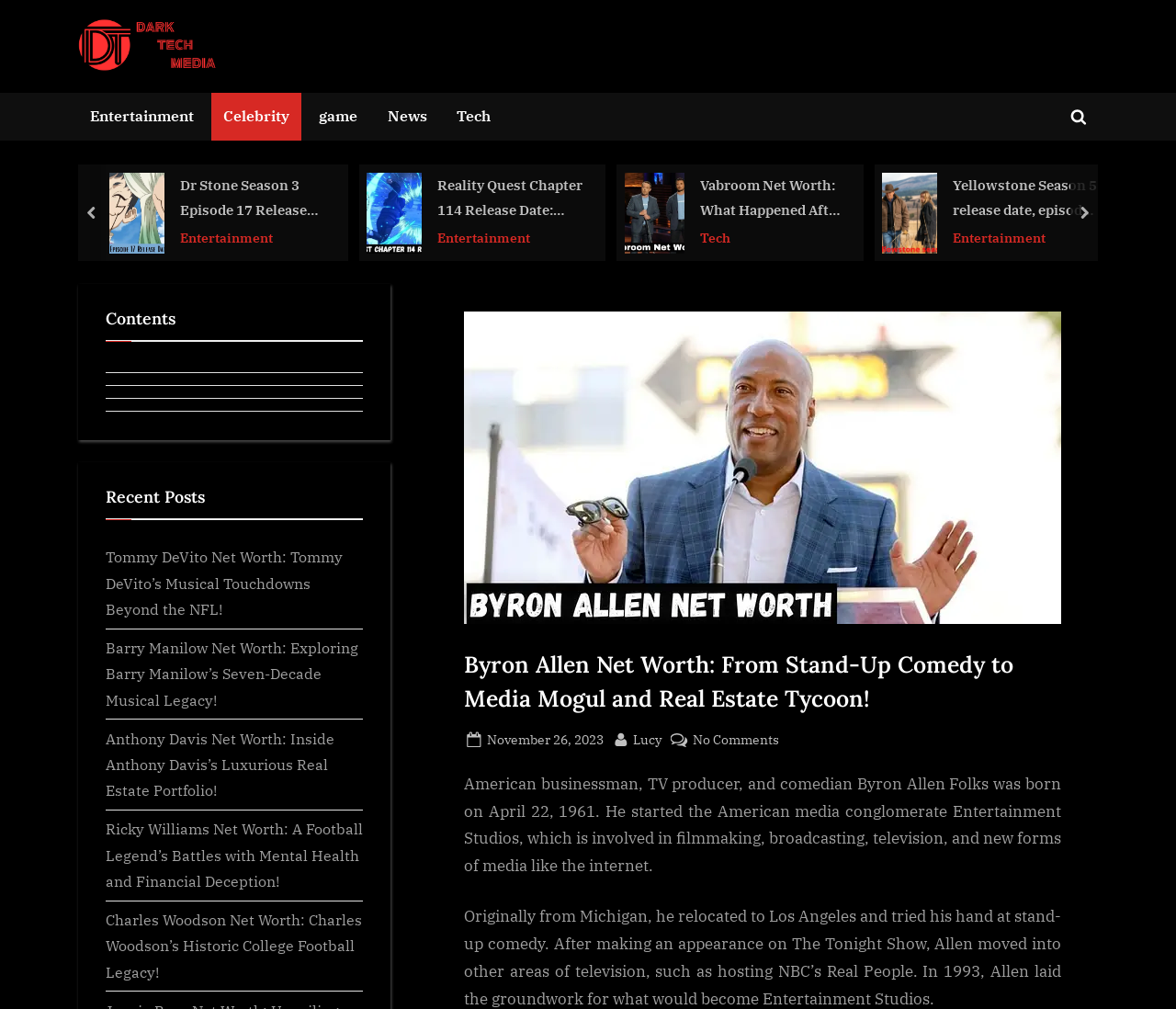What is the name of the author of the article 'Byron Allen Net Worth: From Stand-Up Comedy to Media Mogul and Real Estate Tycoon!'?
Using the image as a reference, give an elaborate response to the question.

The author of the article 'Byron Allen Net Worth: From Stand-Up Comedy to Media Mogul and Real Estate Tycoon!' is Lucy, as indicated by the link 'By Lucy'.